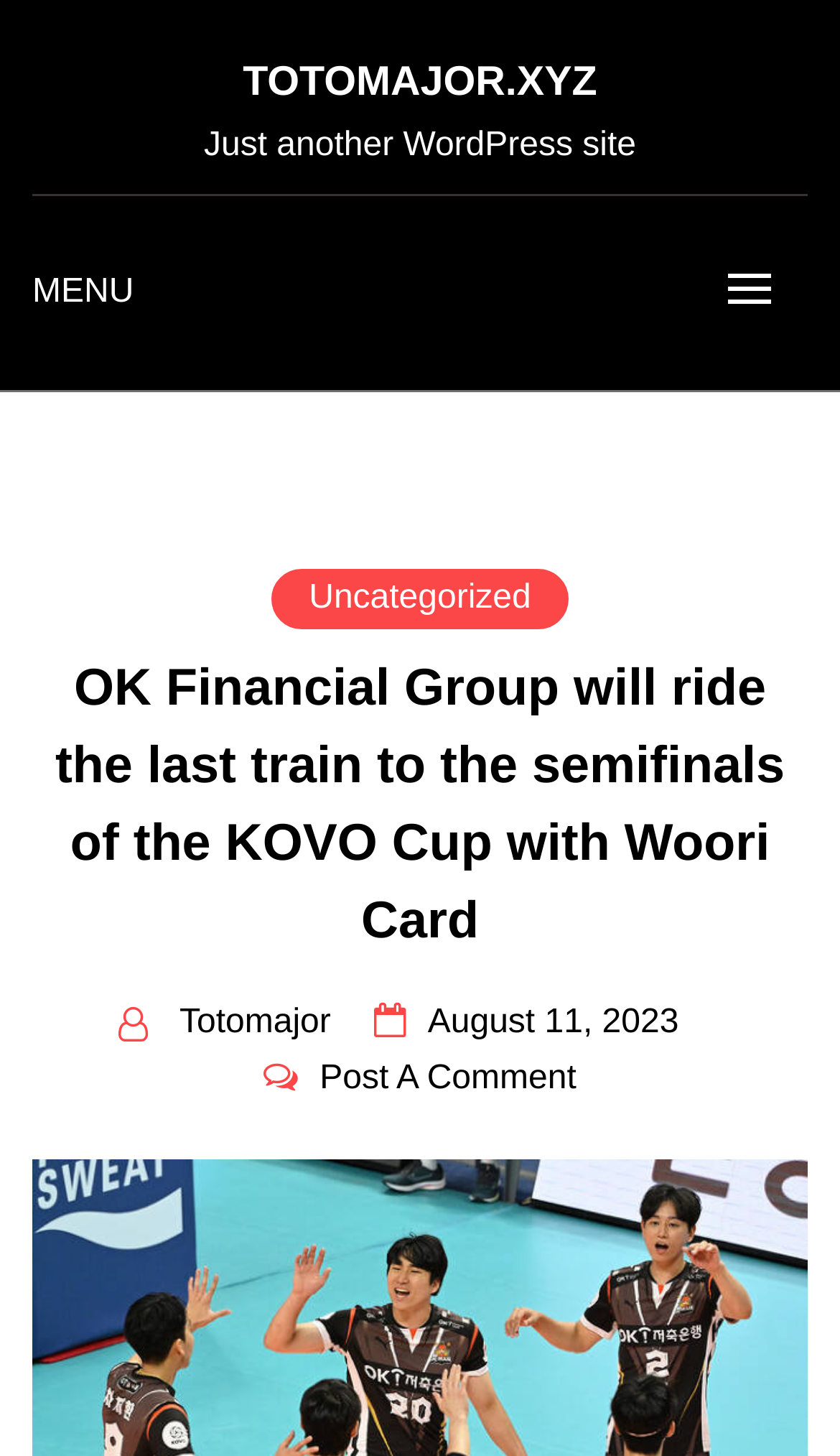What is the name of the team mentioned in the article?
Using the visual information from the image, give a one-word or short-phrase answer.

OK Financial Group